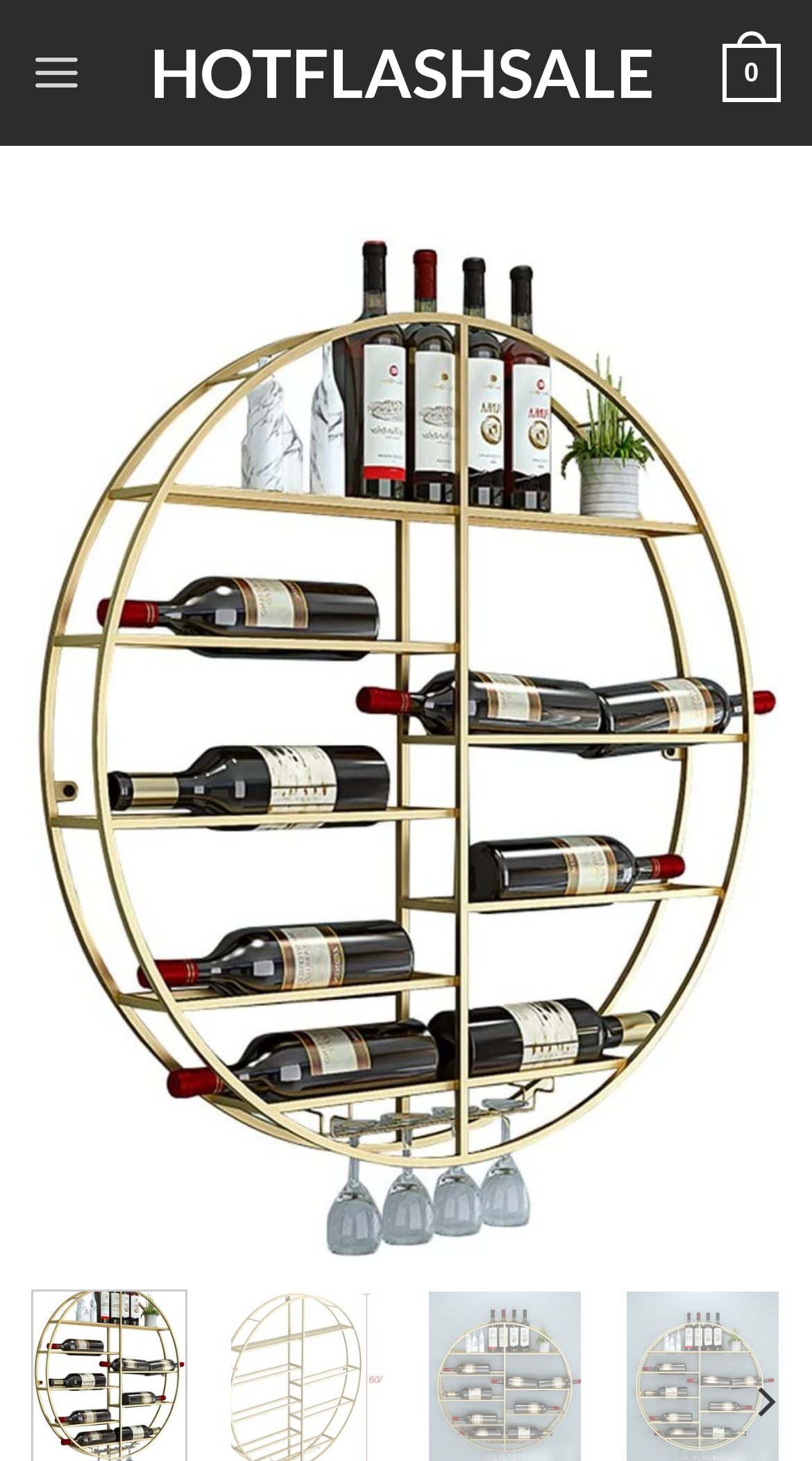How many navigation buttons are there?
Provide a one-word or short-phrase answer based on the image.

4